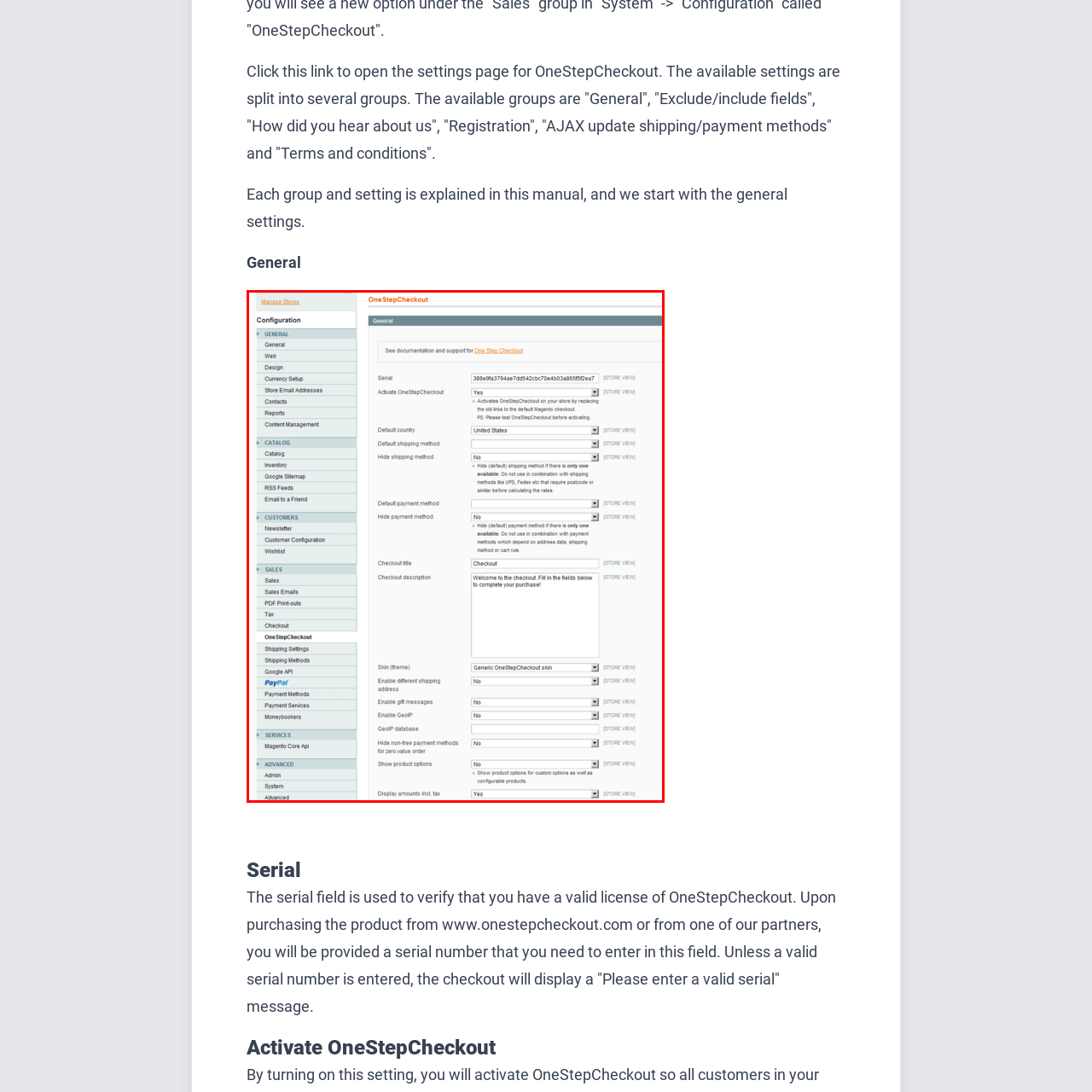What can users customize in the checkout experience?  
Focus on the image bordered by the red line and provide a detailed answer that is thoroughly based on the image's contents.

According to the interface, users can select default shipping states and customize their checkout experience, allowing them to tailor the process to their specific needs.